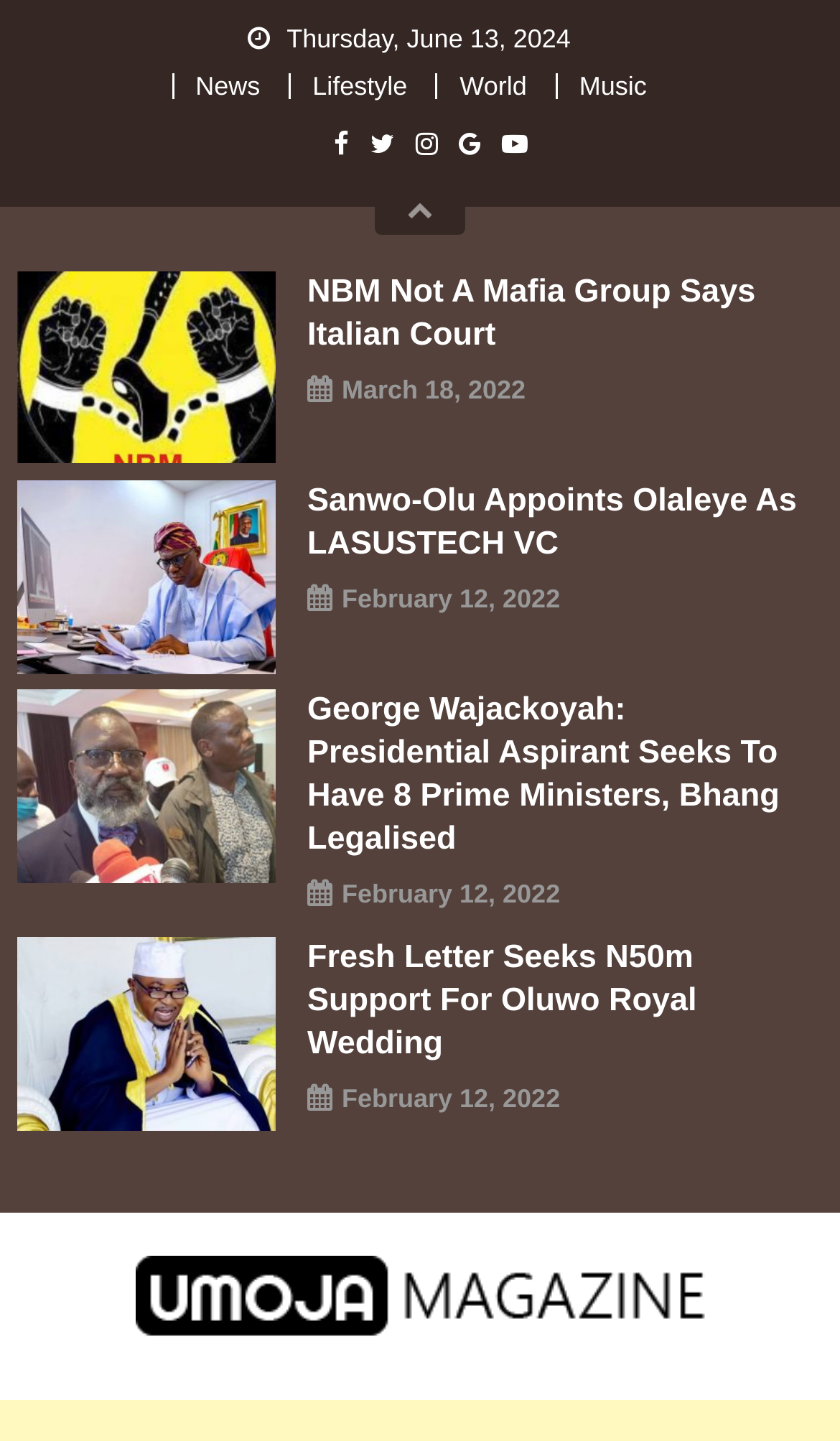Respond to the following query with just one word or a short phrase: 
What is the title of the second news article?

Sanwo-Olu Appoints Olaleye As LASUSTECH VC